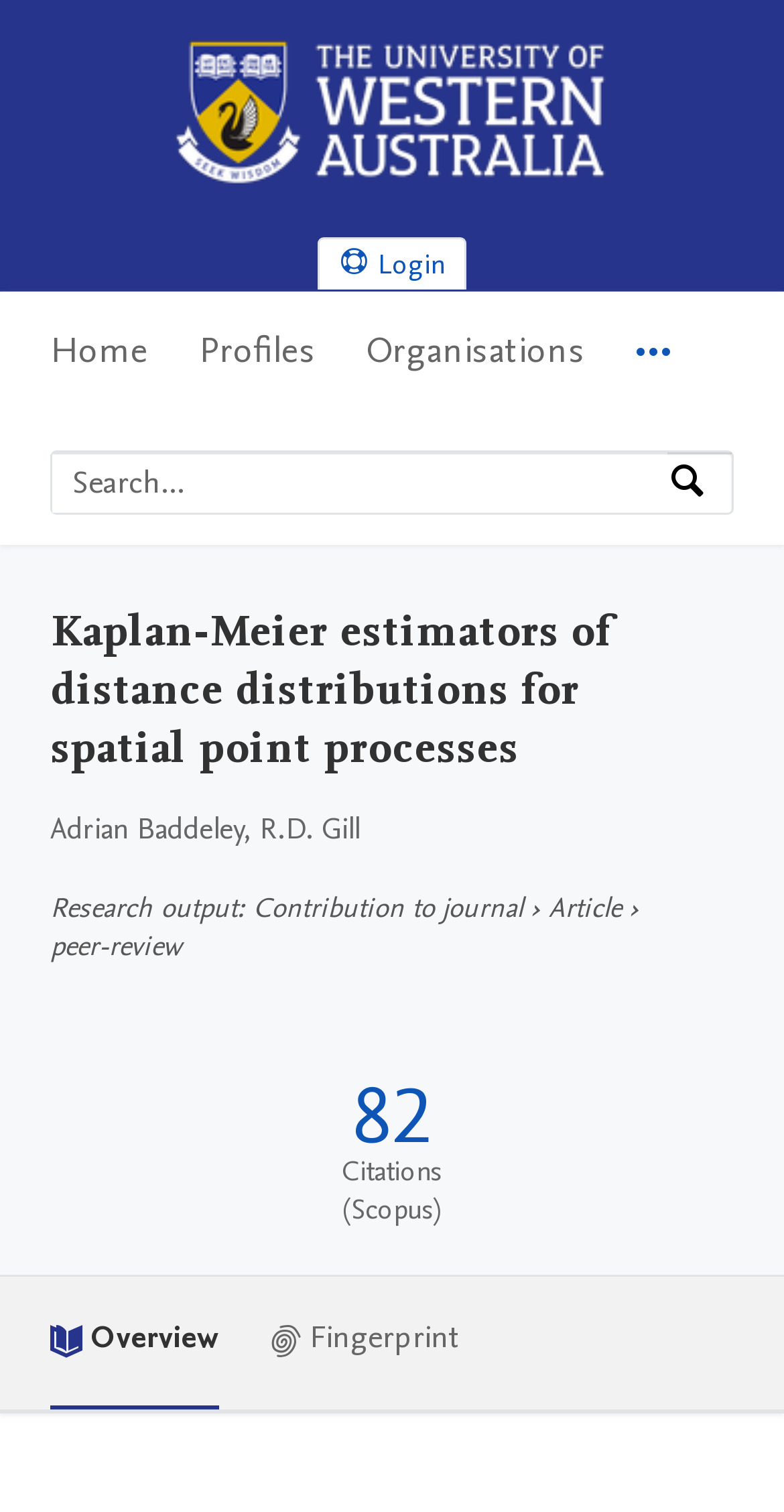Using the format (top-left x, top-left y, bottom-right x, bottom-right y), and given the element description, identify the bounding box coordinates within the screenshot: Fingerprint

[0.344, 0.845, 0.587, 0.929]